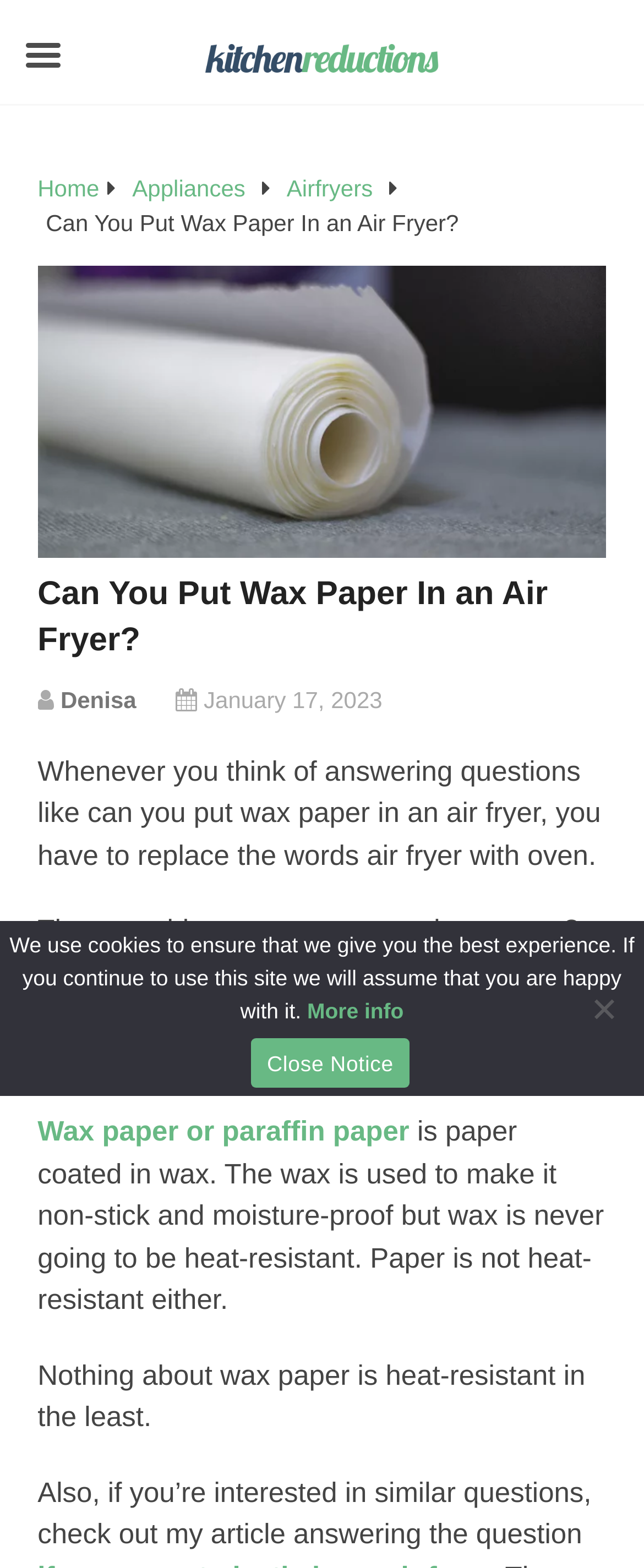Please identify the bounding box coordinates of the area that needs to be clicked to fulfill the following instruction: "View national flags."

None